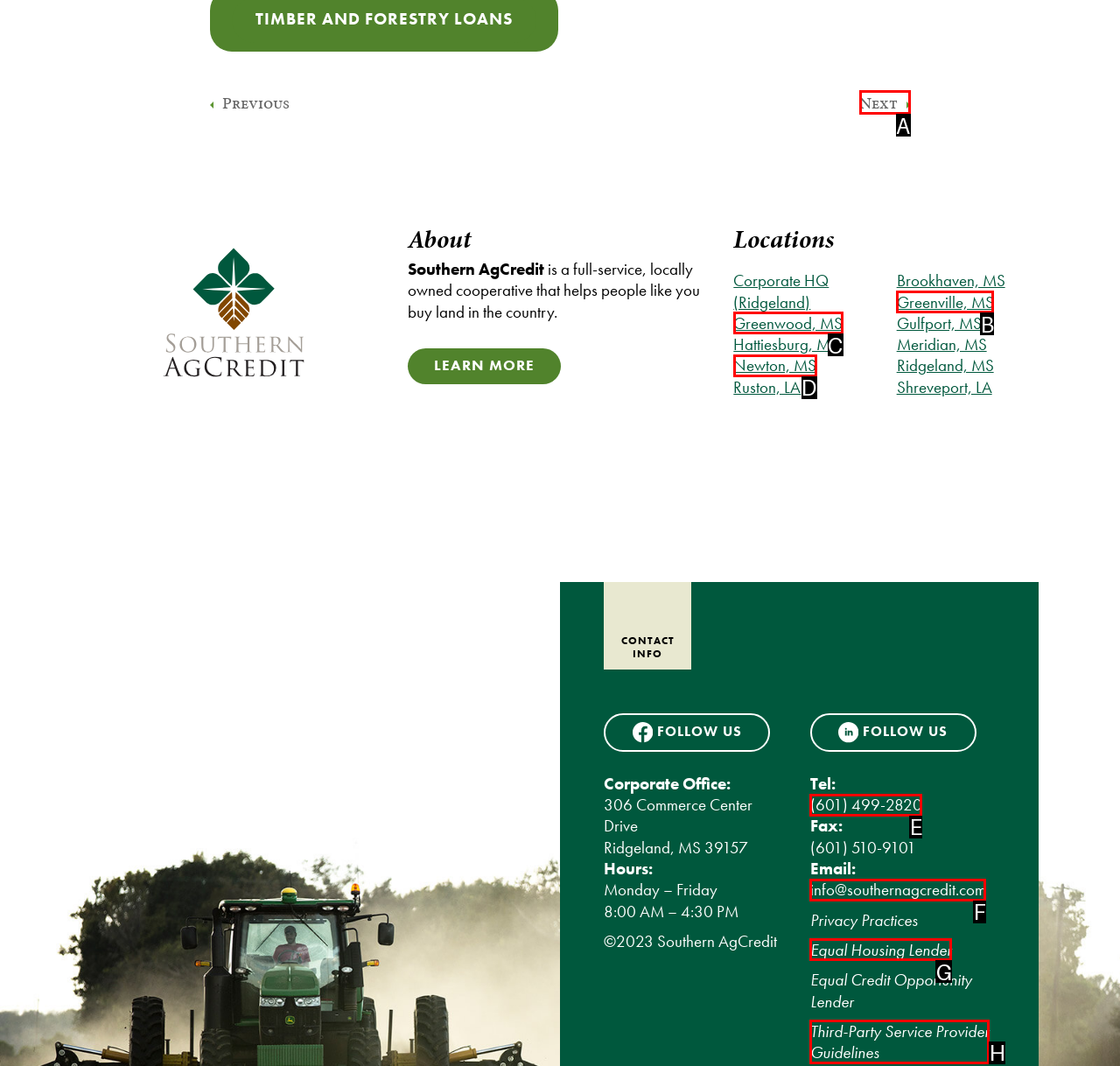Assess the description: Third-Party Service Provider Guidelines and select the option that matches. Provide the letter of the chosen option directly from the given choices.

H